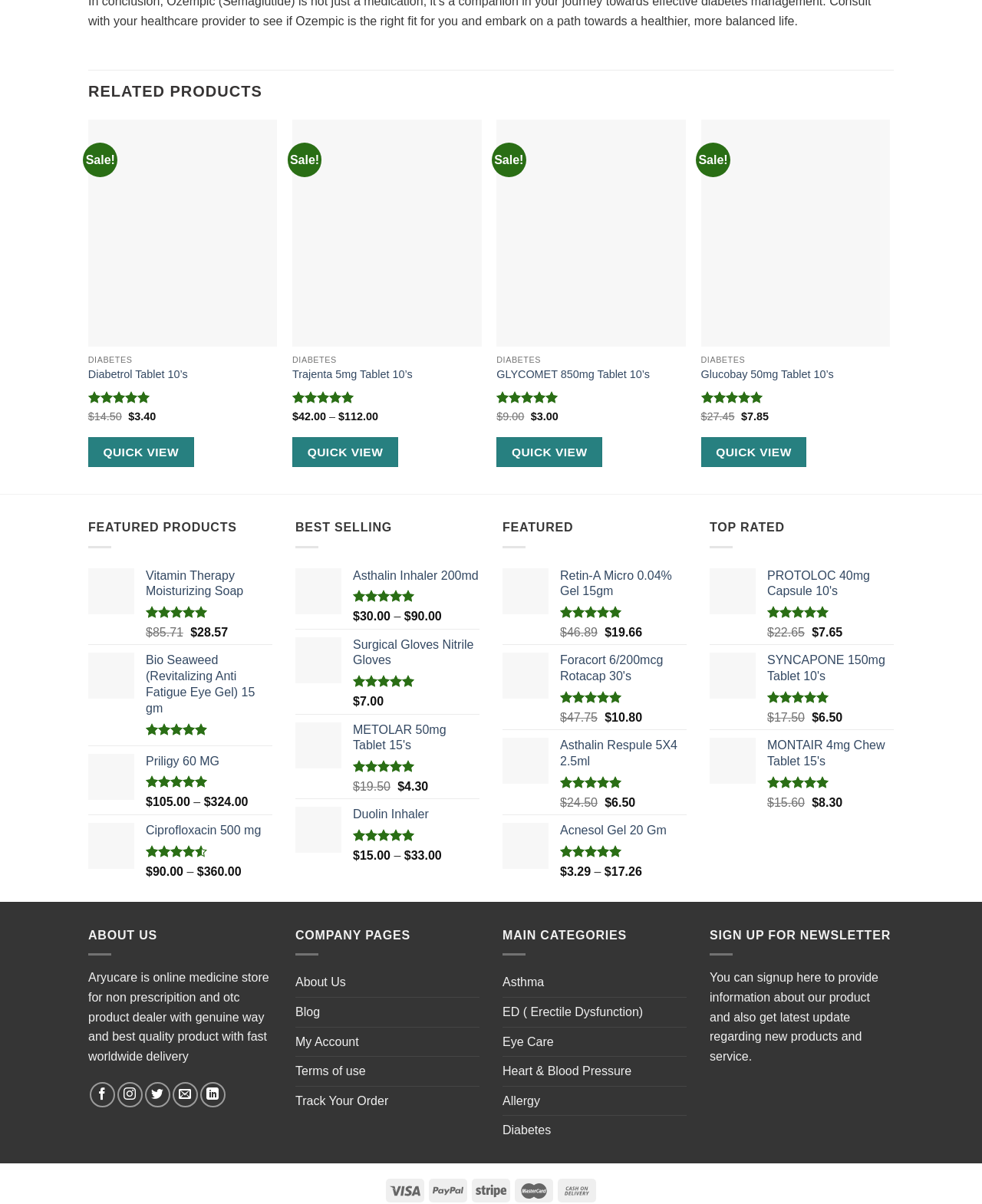Highlight the bounding box coordinates of the element you need to click to perform the following instruction: "Click on 'surgical gloves Surgical Gloves Nitrile Gloves'."

[0.359, 0.529, 0.488, 0.556]